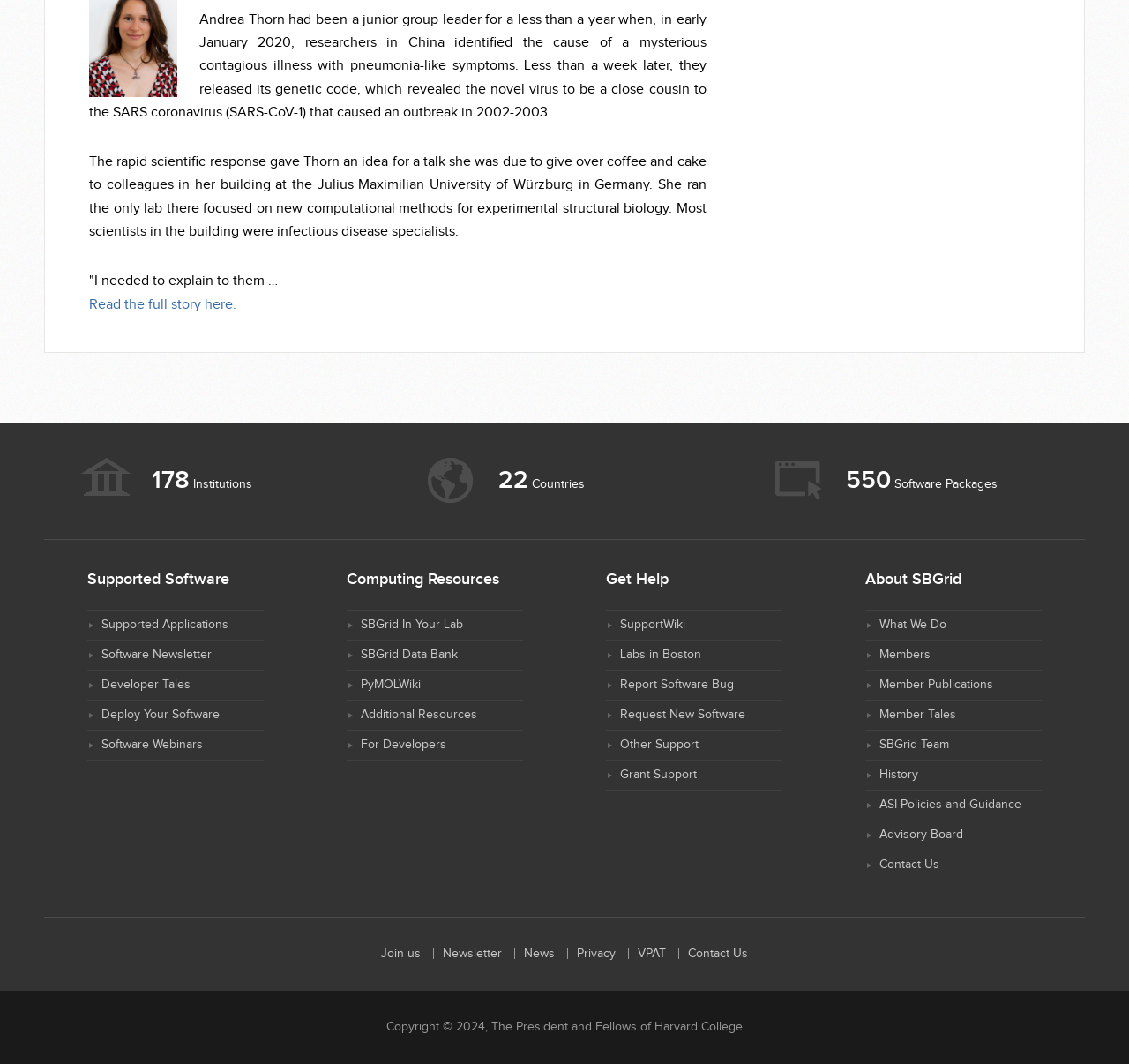Examine the screenshot and answer the question in as much detail as possible: What is the copyright year of the webpage?

The copyright year of the webpage is 2024, as stated at the bottom of the webpage: 'Copyright © 2024, The President and Fellows of Harvard College'.